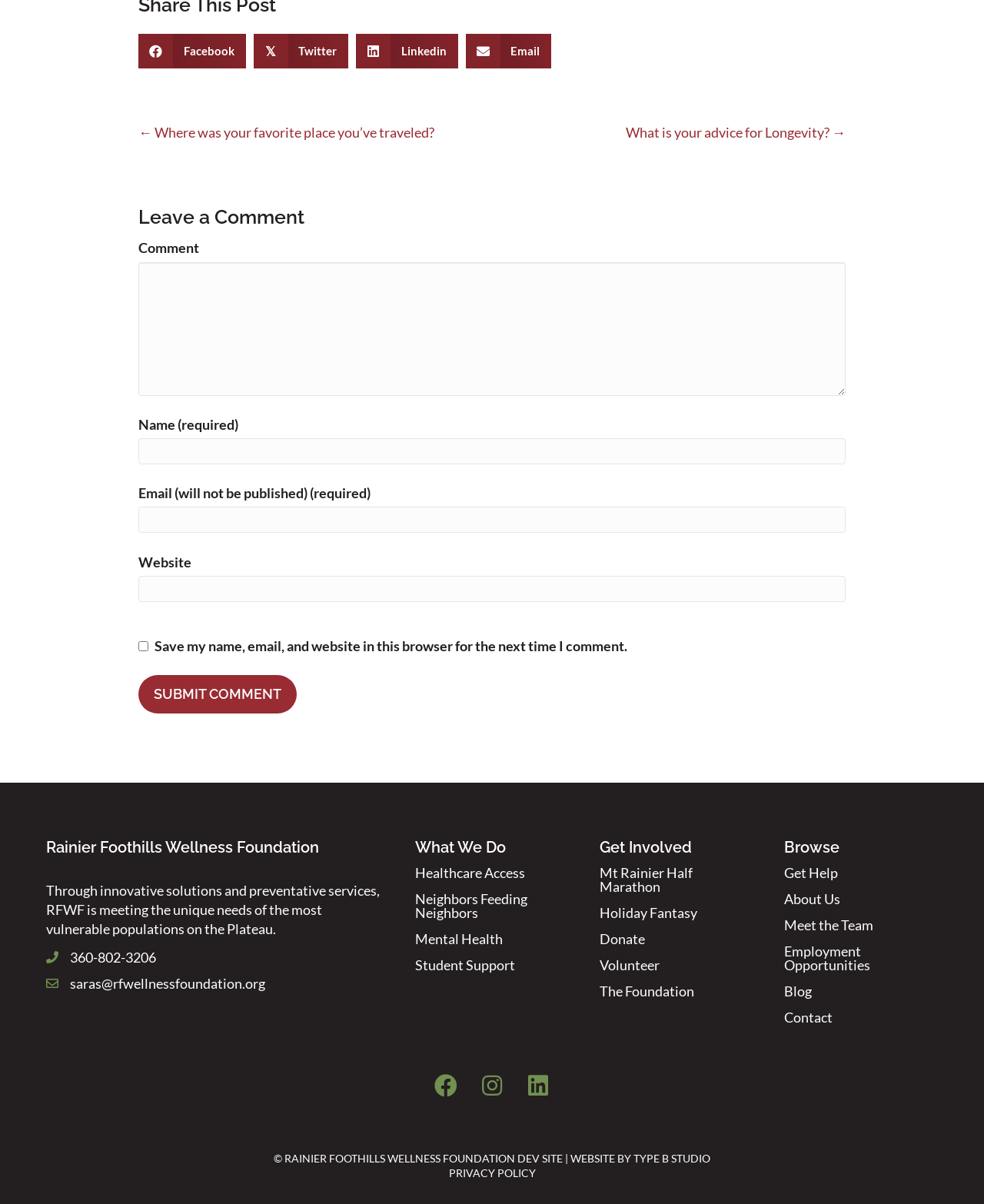Please indicate the bounding box coordinates for the clickable area to complete the following task: "Donate". The coordinates should be specified as four float numbers between 0 and 1, i.e., [left, top, right, bottom].

[0.609, 0.774, 0.766, 0.795]